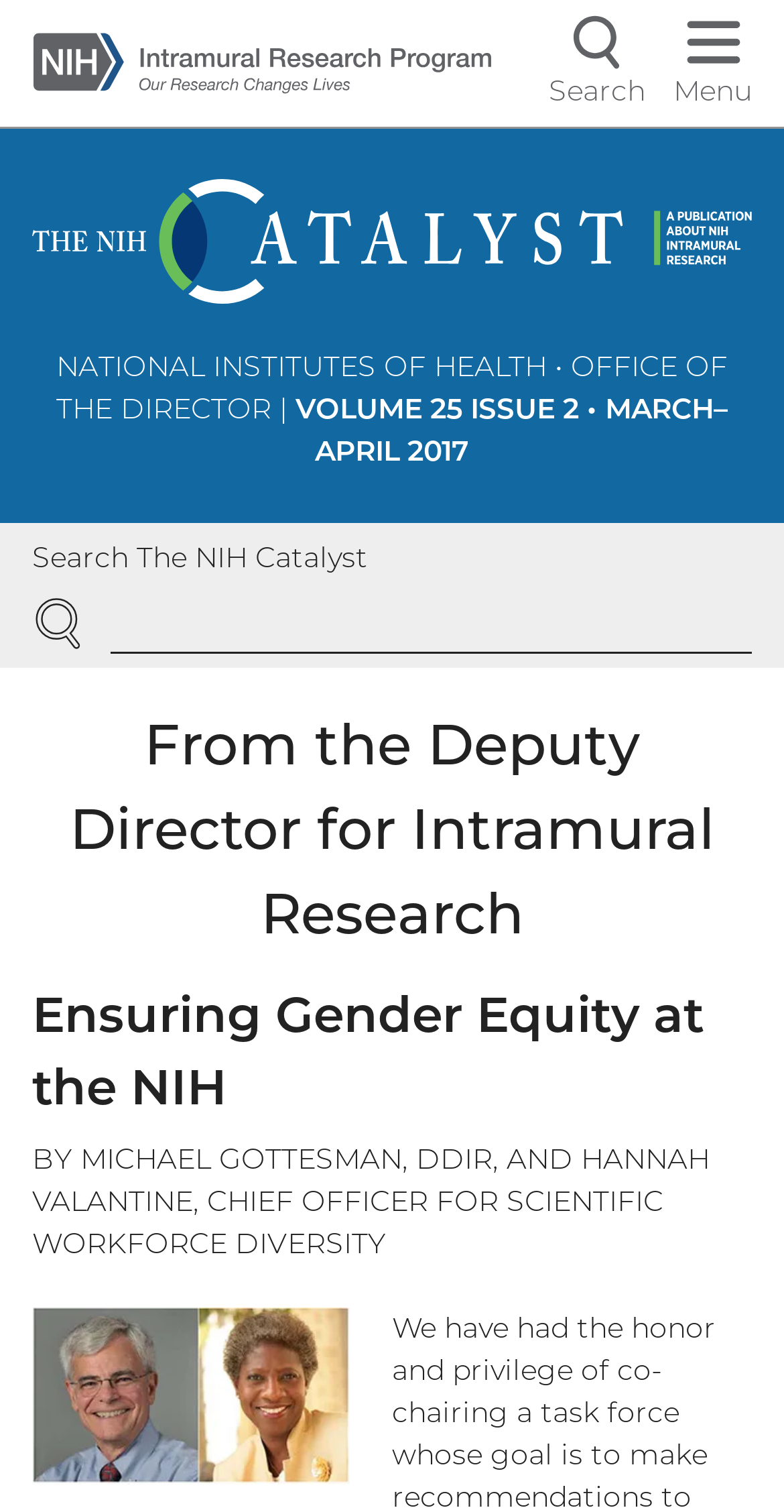Identify the bounding box coordinates of the section to be clicked to complete the task described by the following instruction: "Start a new topic". The coordinates should be four float numbers between 0 and 1, formatted as [left, top, right, bottom].

None